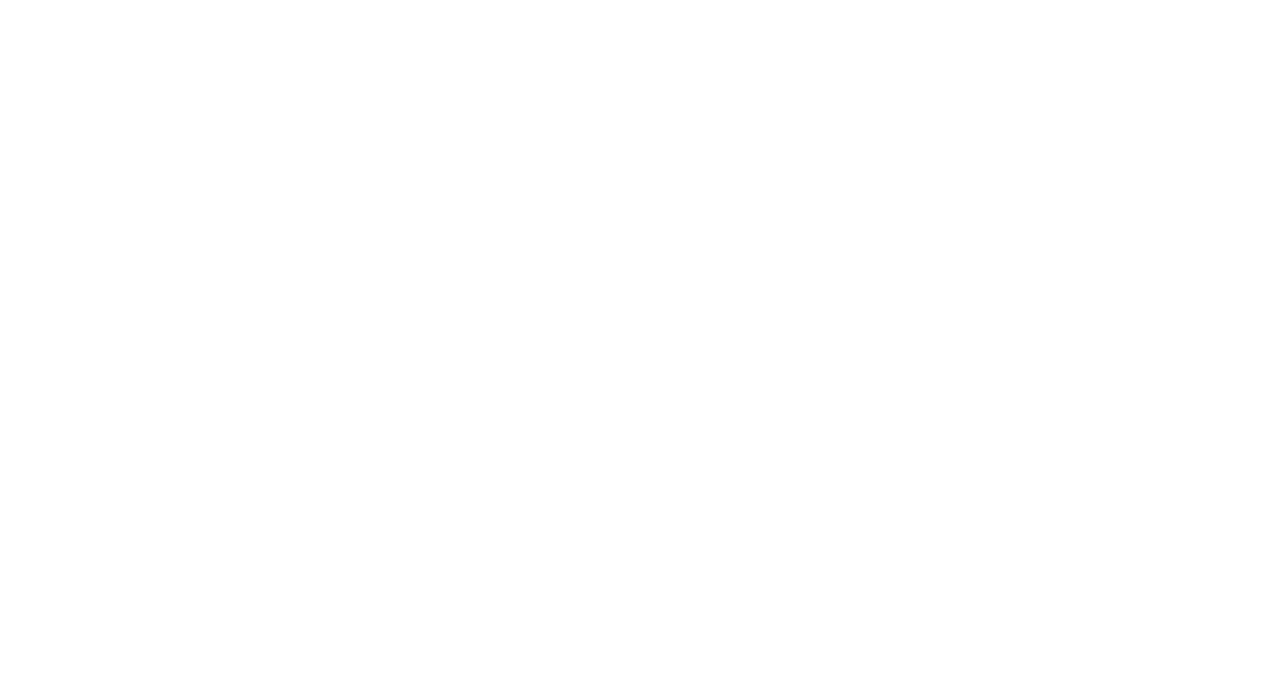What is the aperture range of the camera lens?
Look at the image and respond with a one-word or short phrase answer.

T1.8 to T22